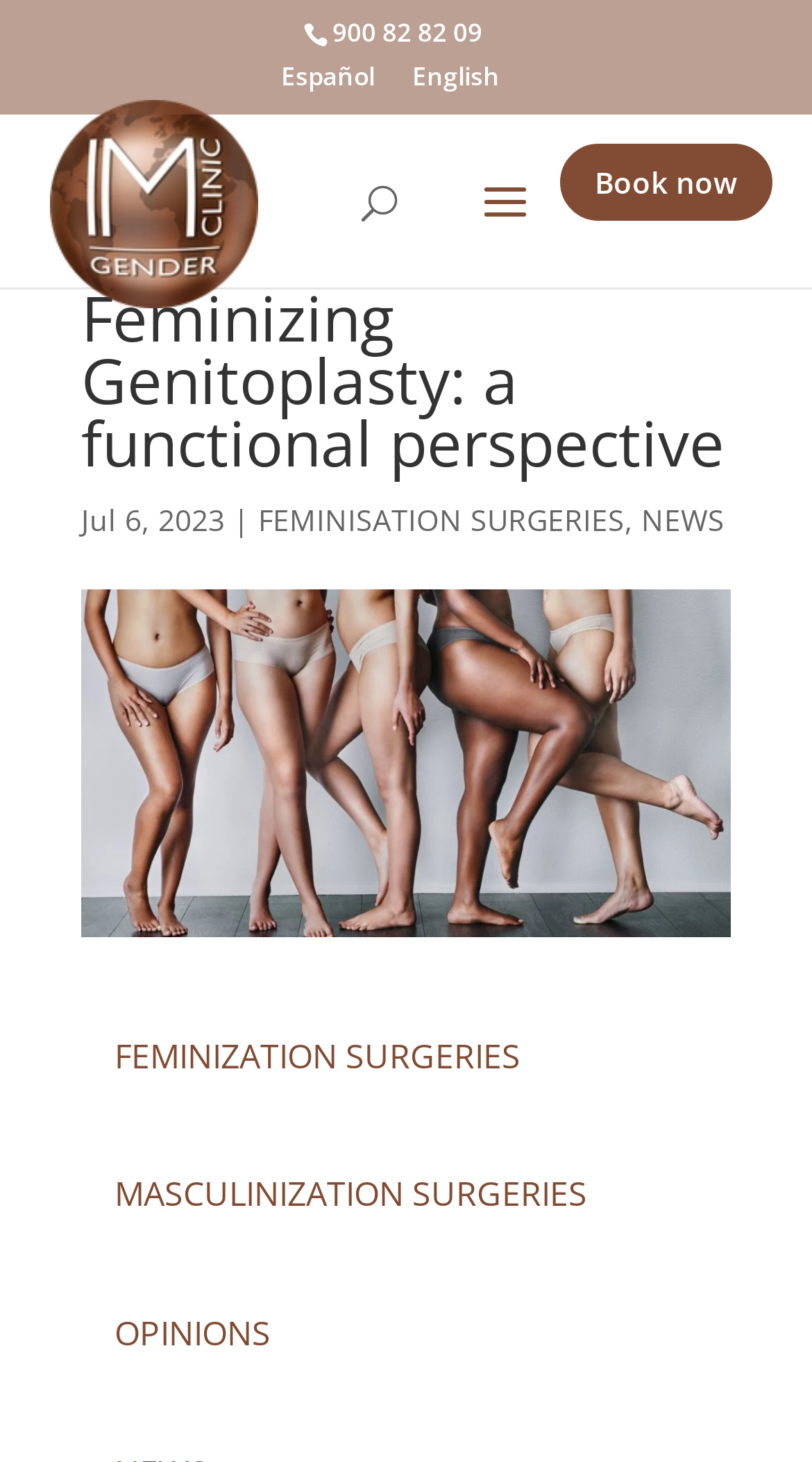Please locate the bounding box coordinates of the element that needs to be clicked to achieve the following instruction: "Search for something". The coordinates should be four float numbers between 0 and 1, i.e., [left, top, right, bottom].

[0.463, 0.082, 0.823, 0.085]